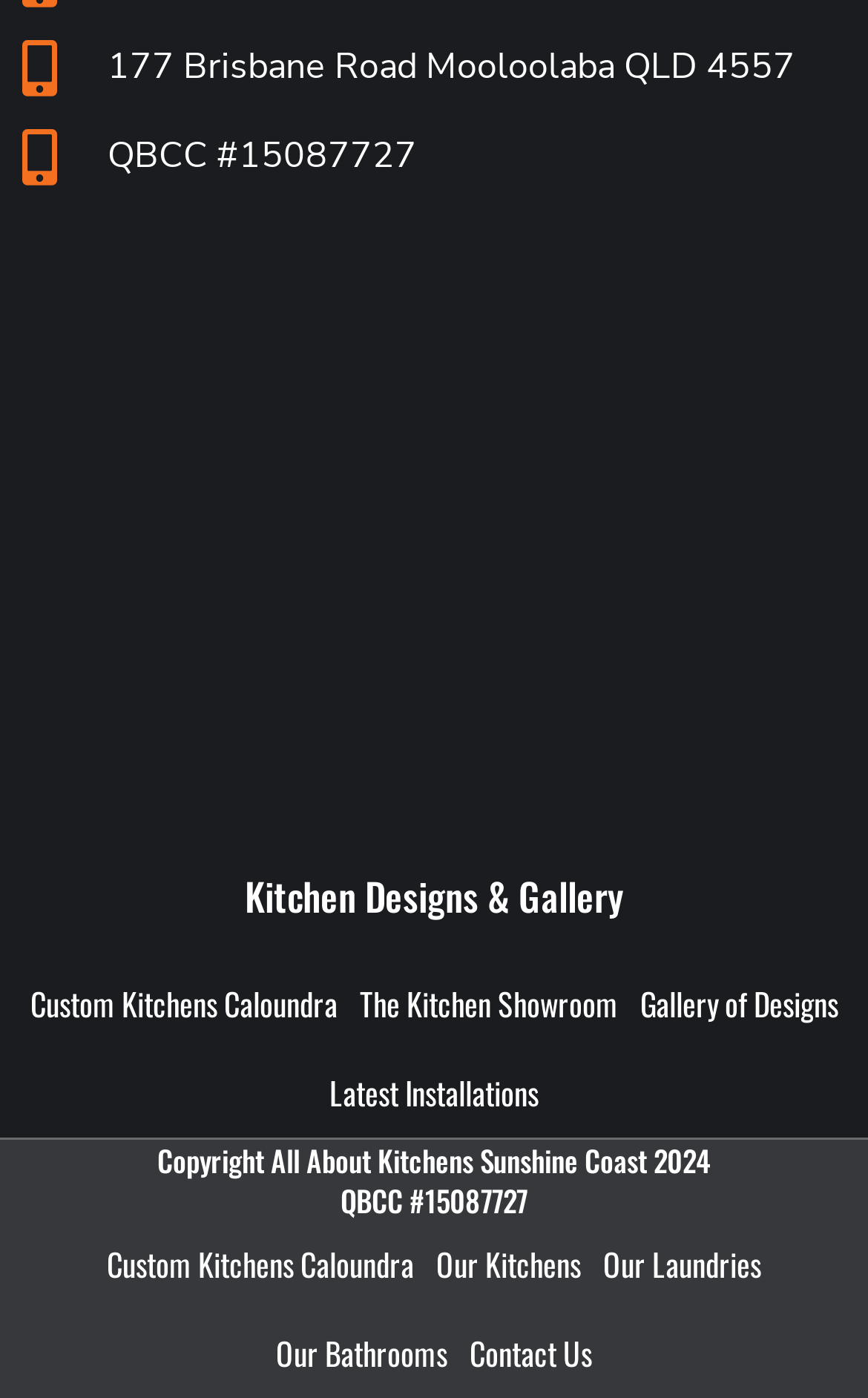Please provide the bounding box coordinates for the UI element as described: "Custom Kitchens Caloundra". The coordinates must be four floats between 0 and 1, represented as [left, top, right, bottom].

[0.022, 0.686, 0.401, 0.75]